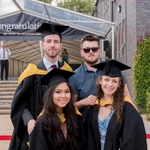What is written on the banner in the background? Analyze the screenshot and reply with just one word or a short phrase.

Congratulations